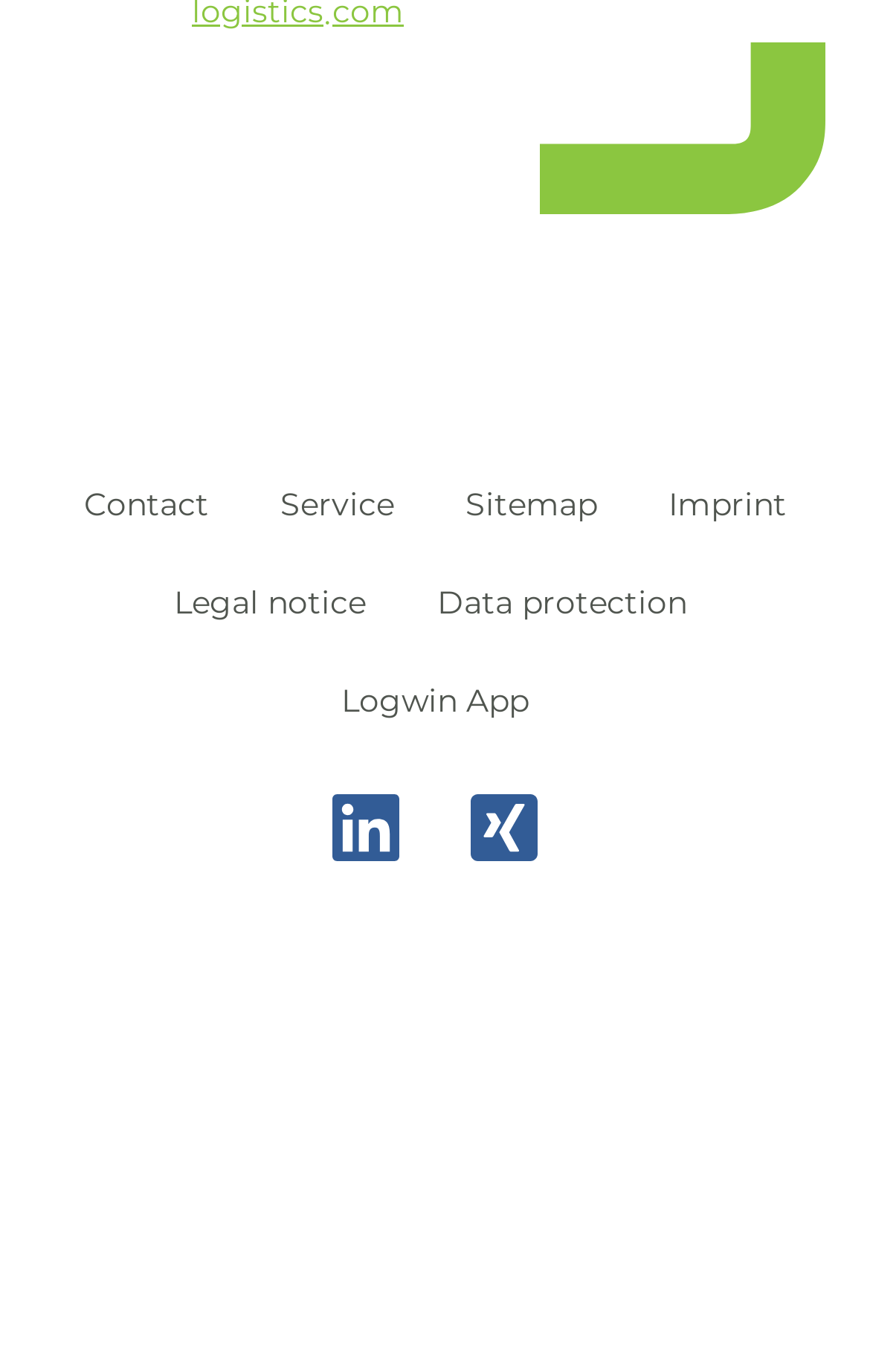Provide the bounding box coordinates for the area that should be clicked to complete the instruction: "access logwin app".

[0.392, 0.499, 0.608, 0.521]